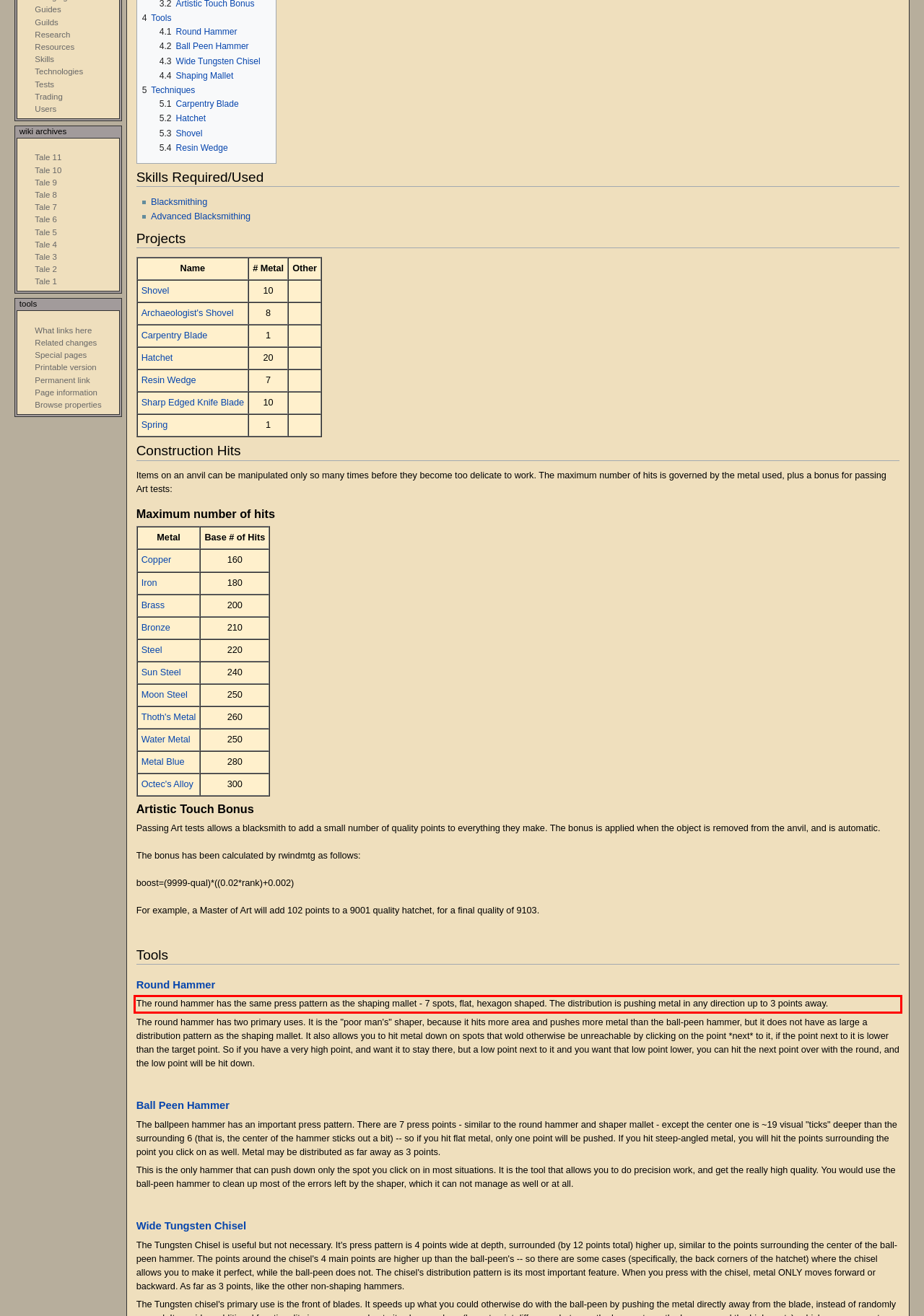You have a screenshot of a webpage, and there is a red bounding box around a UI element. Utilize OCR to extract the text within this red bounding box.

The round hammer has the same press pattern as the shaping mallet - 7 spots, flat, hexagon shaped. The distribution is pushing metal in any direction up to 3 points away.